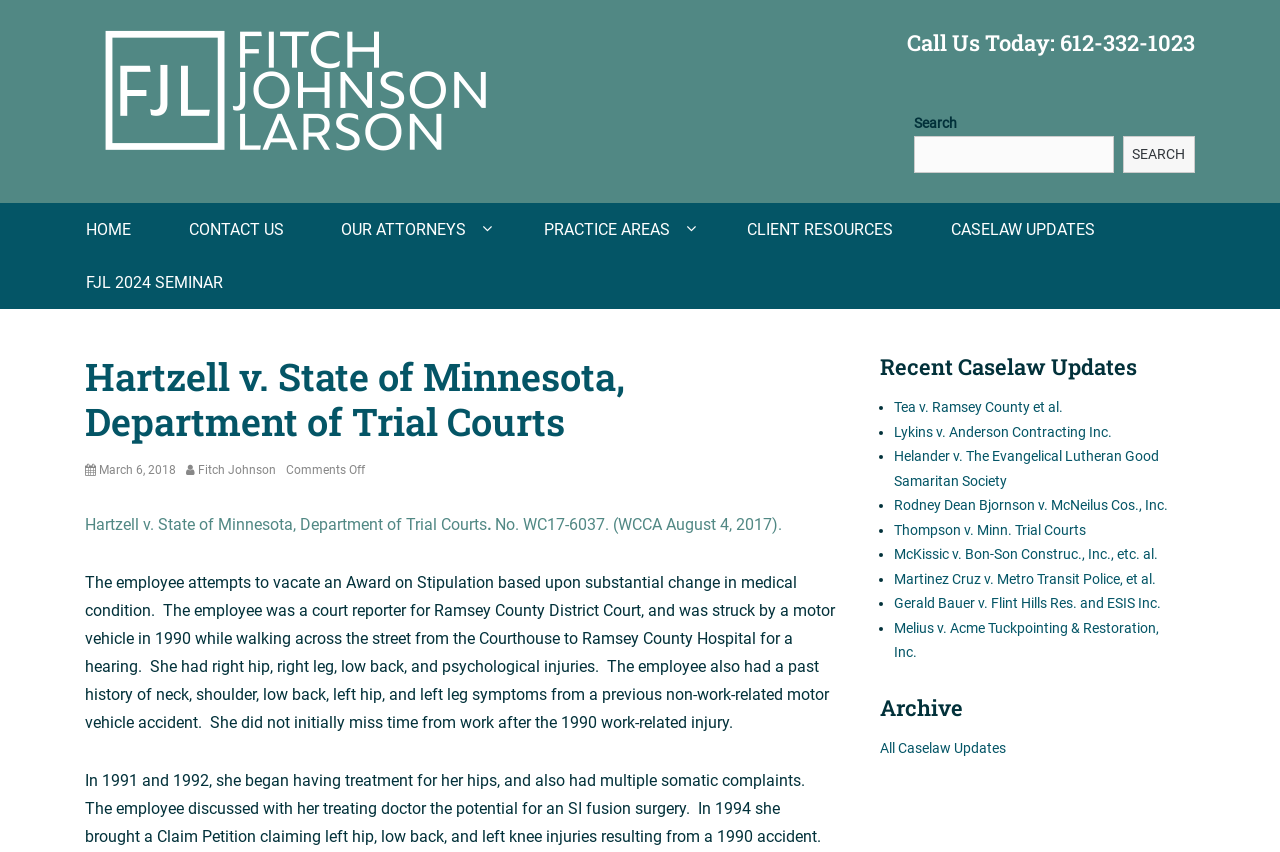Please locate the bounding box coordinates of the element that should be clicked to achieve the given instruction: "View all caselaw updates".

[0.688, 0.869, 0.786, 0.888]